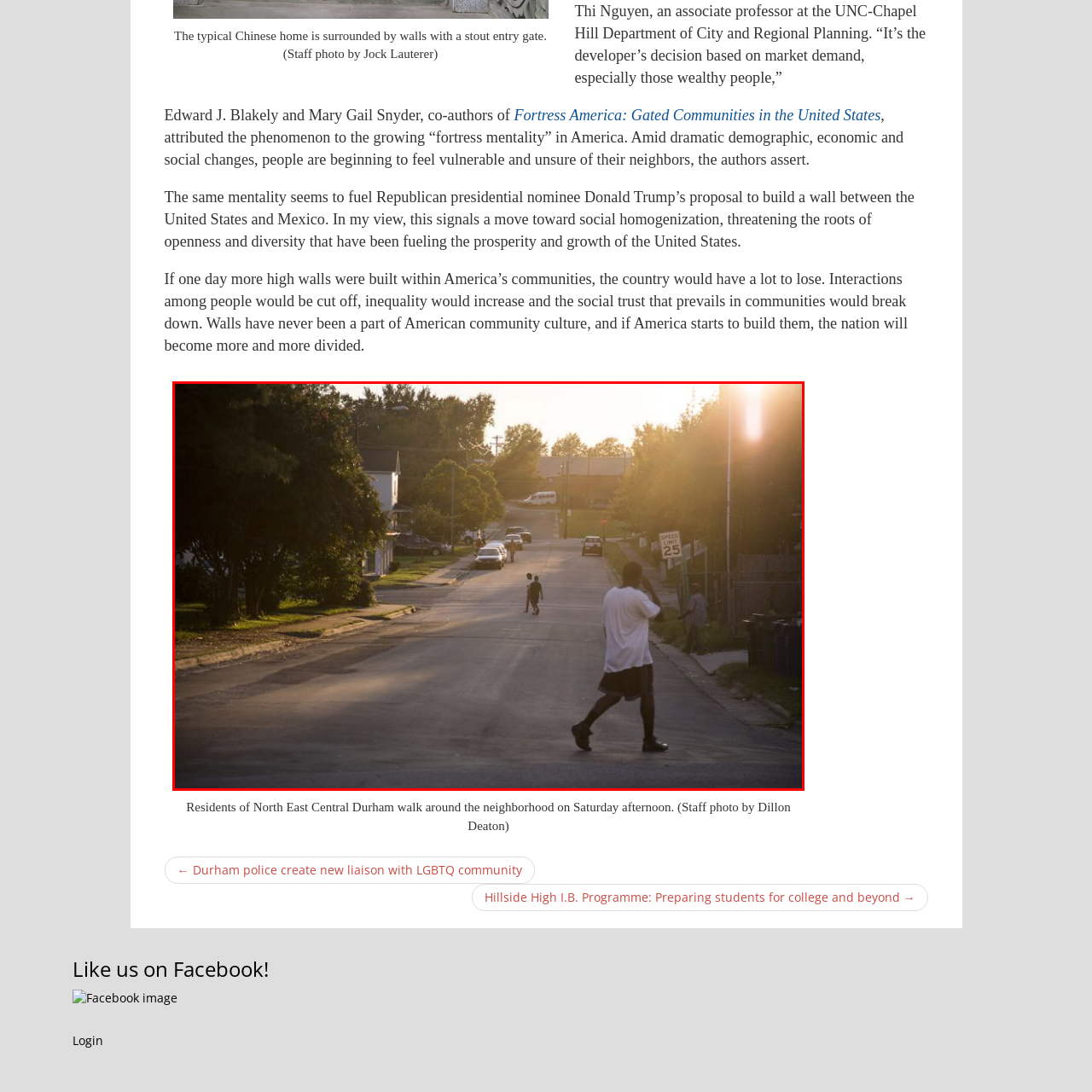Create a detailed narrative describing the image bounded by the red box.

In this serene afternoon scene capturing a neighborhood in North East Central Durham, two individuals stroll leisurely down a quiet street, basking in the warm glow of the setting sun. On the left, a person walks confidently, dressed in a white shirt and black shorts, creating a relaxed atmosphere. Meanwhile, a child can be seen further down the road, engaged in playful activity. The street is lined with modest homes and lush greenery, enhancing the community's charm and inviting nature. The surrounding environment brings a sense of peace, underscored by the gentle light, suggesting a moment of connection and tranquility within this vibrant community. The image is credited to Dillon Deaton, highlighting the everyday life in this area.